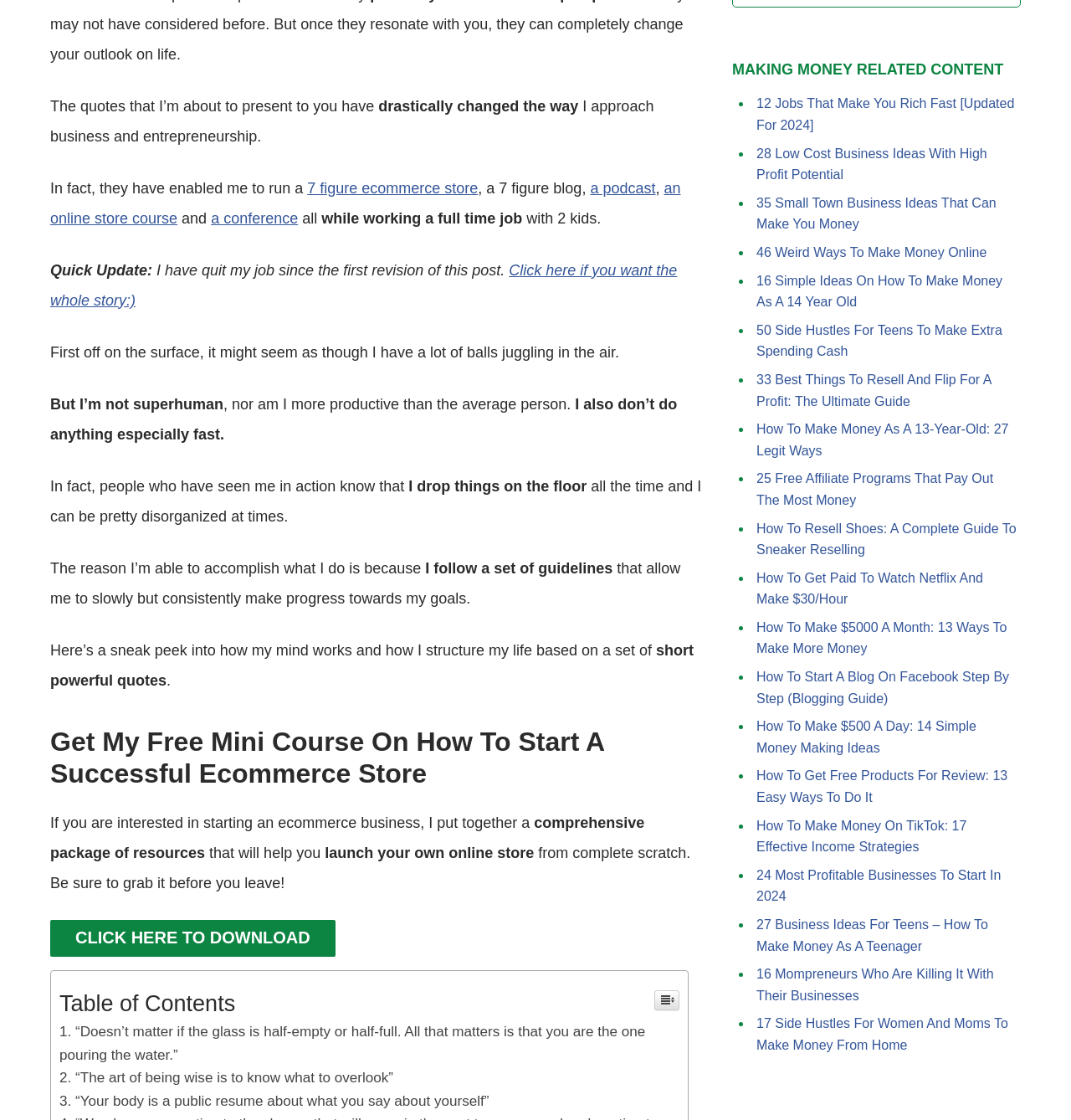Provide the bounding box for the UI element matching this description: "a podcast".

[0.551, 0.16, 0.612, 0.175]